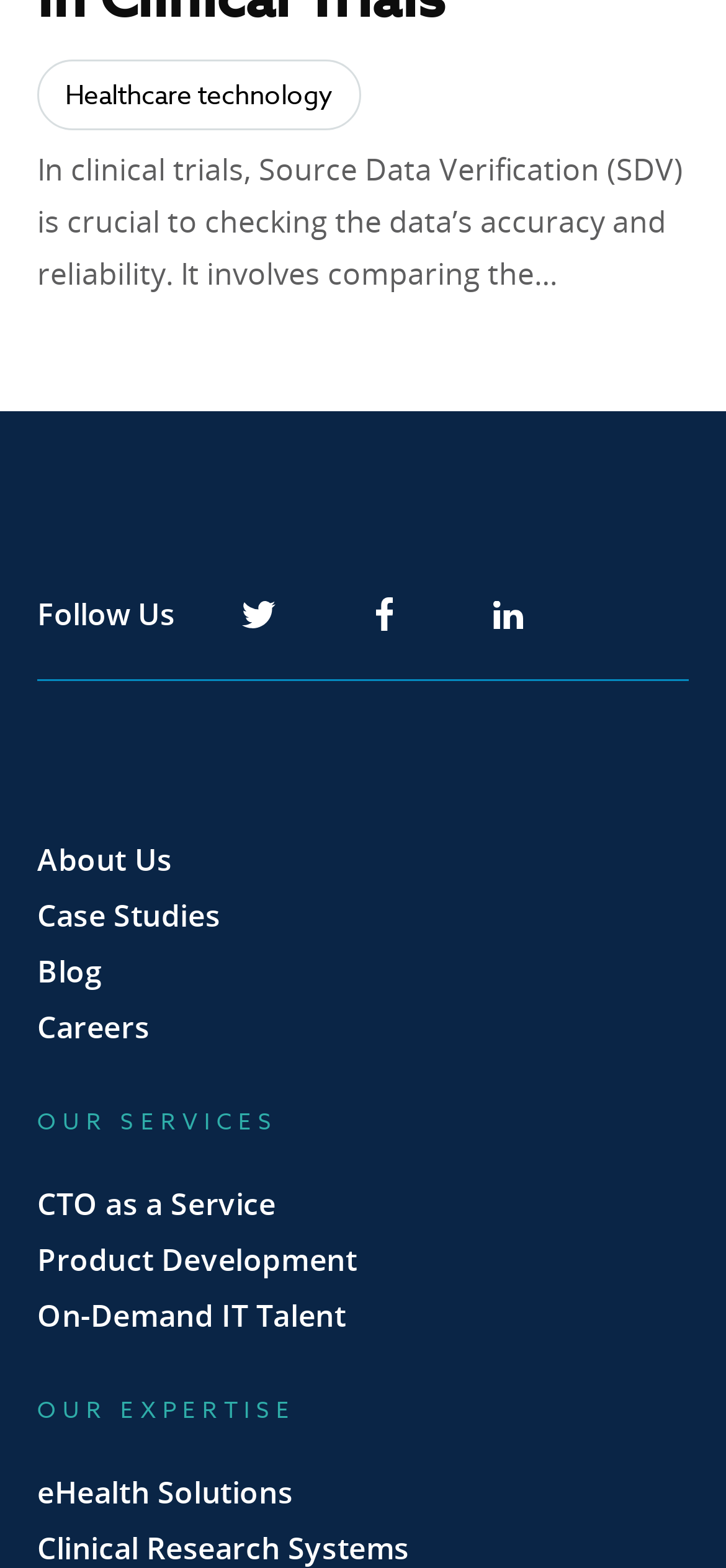Please provide the bounding box coordinates for the element that needs to be clicked to perform the instruction: "Learn about CTO as a Service". The coordinates must consist of four float numbers between 0 and 1, formatted as [left, top, right, bottom].

[0.051, 0.754, 0.38, 0.784]